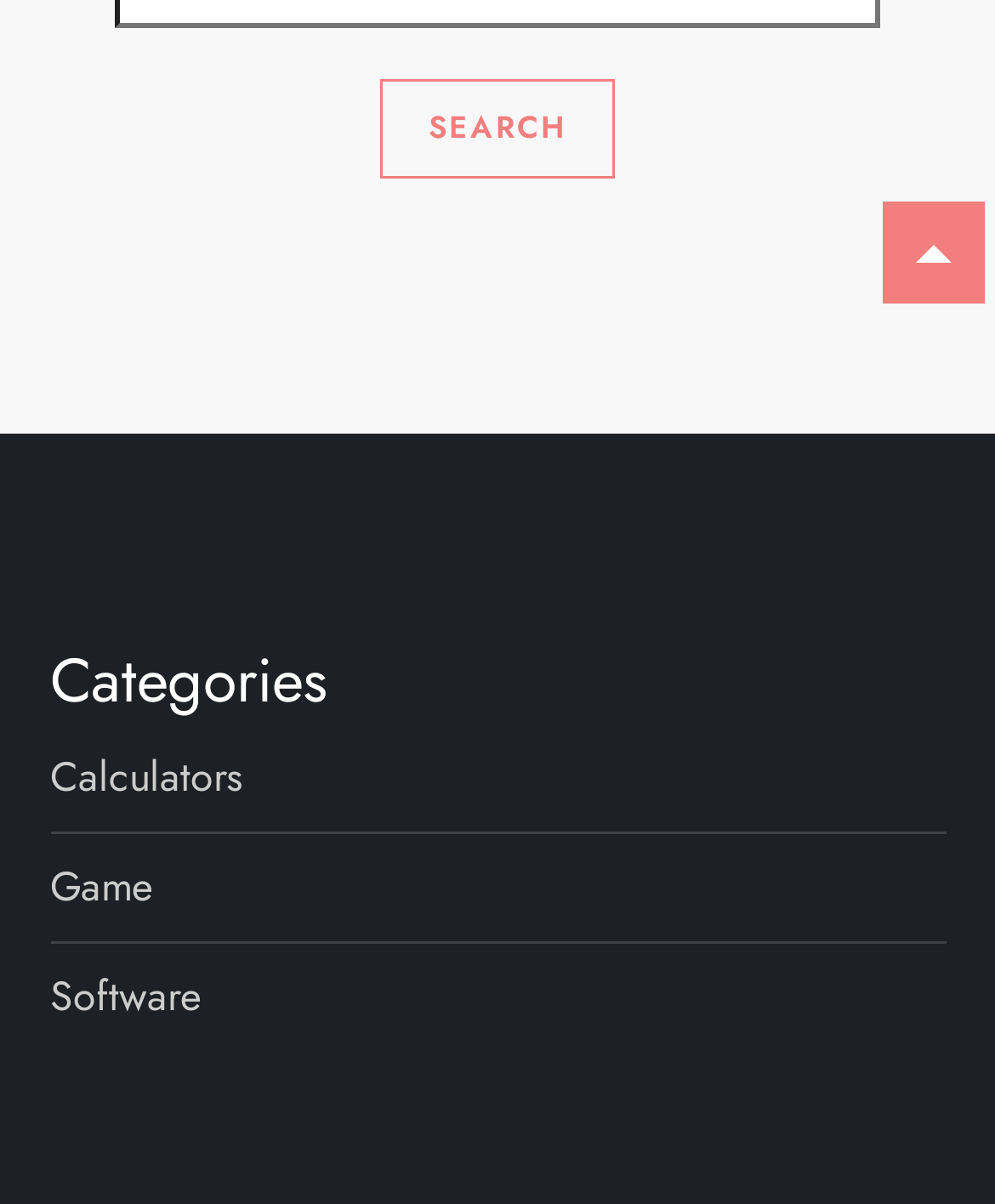Determine the bounding box for the UI element described here: "Calculators".

[0.05, 0.616, 0.242, 0.675]